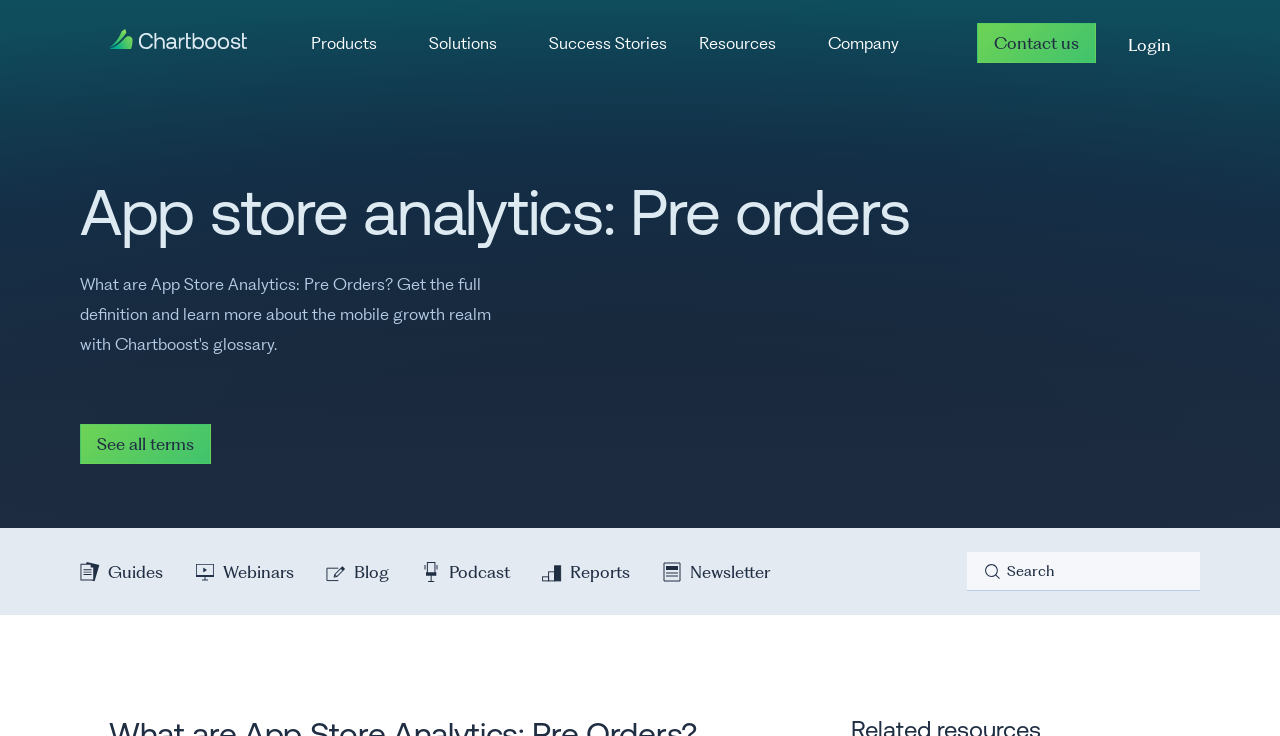Bounding box coordinates are to be given in the format (top-left x, top-left y, bottom-right x, bottom-right y). All values must be floating point numbers between 0 and 1. Provide the bounding box coordinate for the UI element described as: Resources

[0.546, 0.045, 0.606, 0.072]